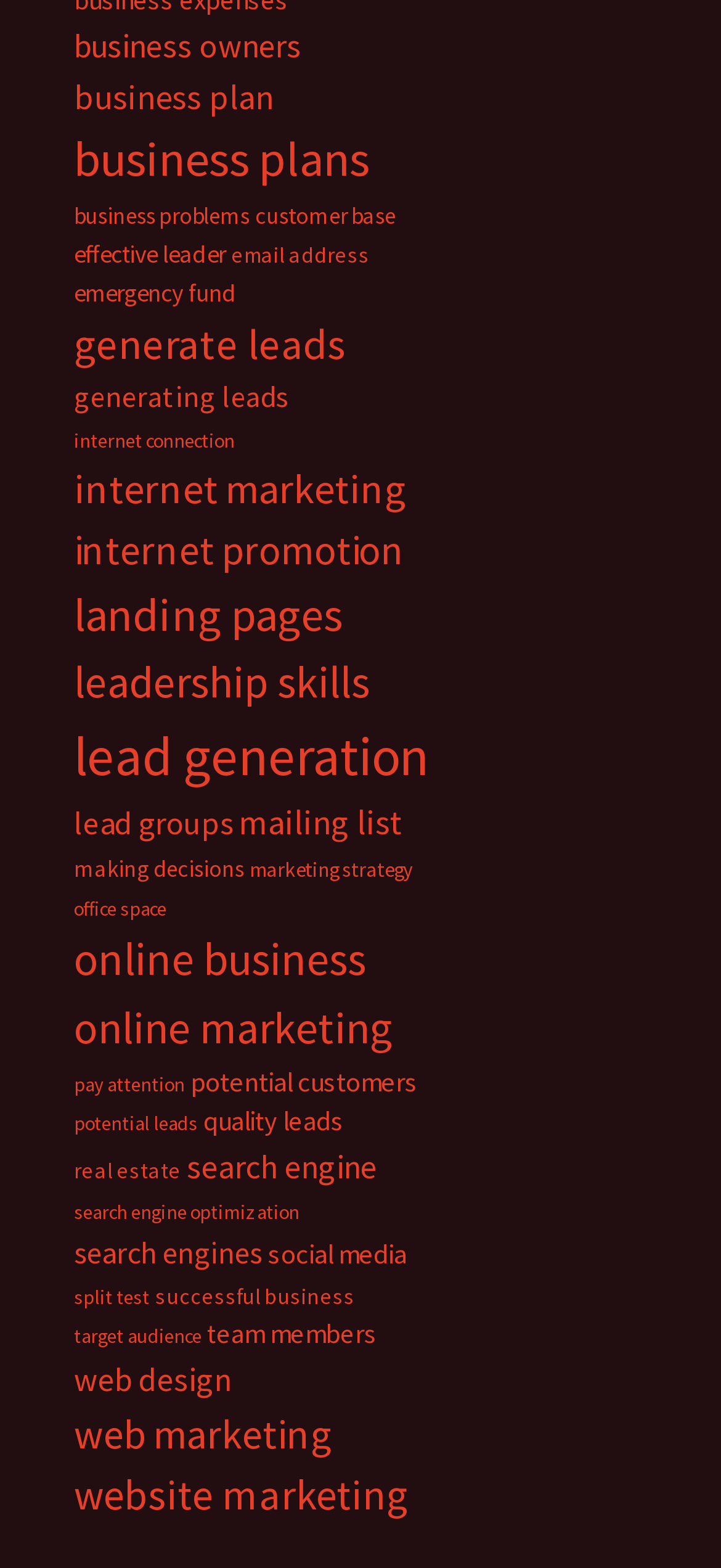How many links are related to online business?
Please answer the question with a single word or phrase, referencing the image.

2